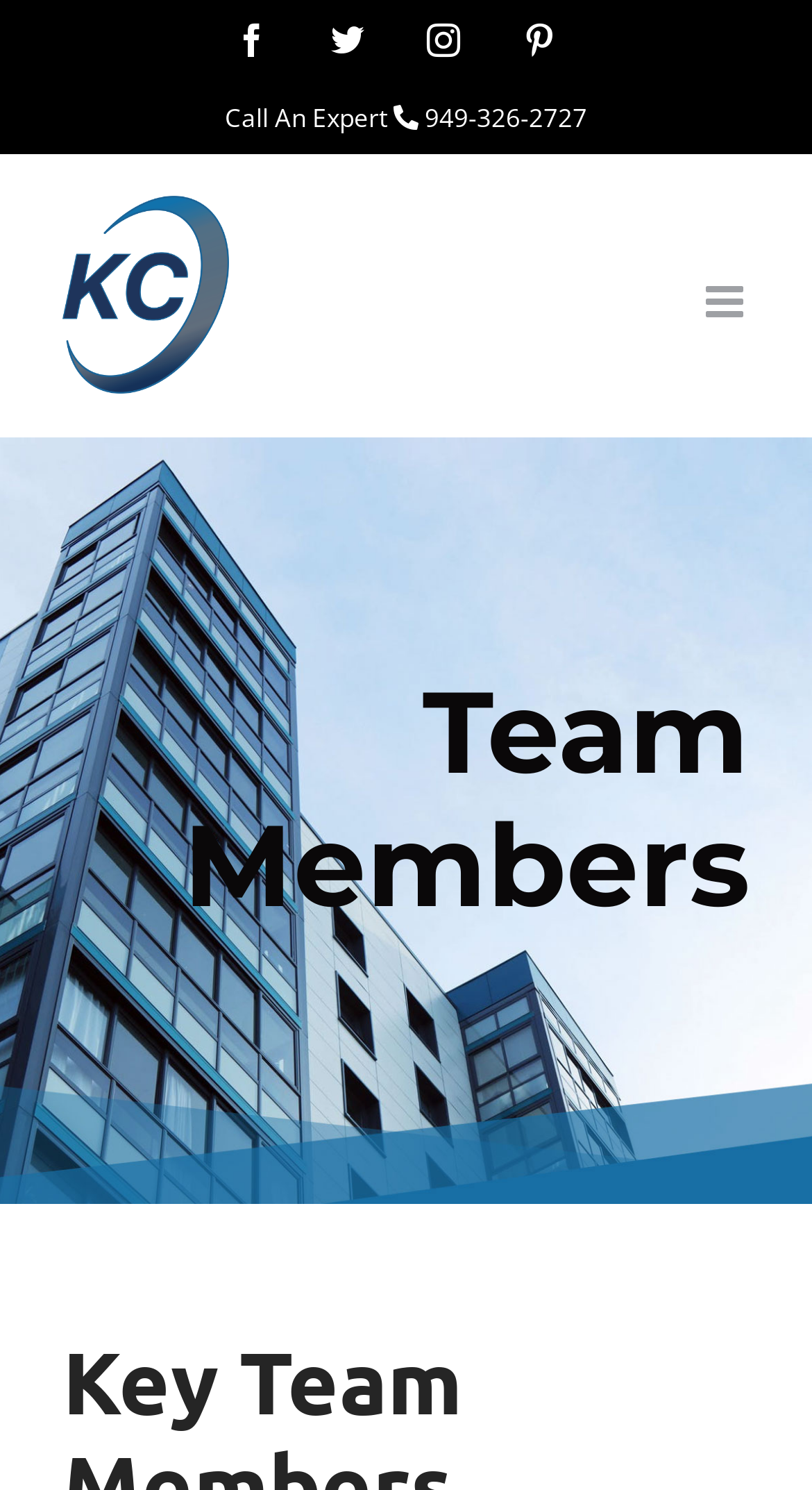Locate the UI element described by Call An Expert 949-326-2727 and provide its bounding box coordinates. Use the format (top-left x, top-left y, bottom-right x, bottom-right y) with all values as floating point numbers between 0 and 1.

[0.277, 0.067, 0.723, 0.091]